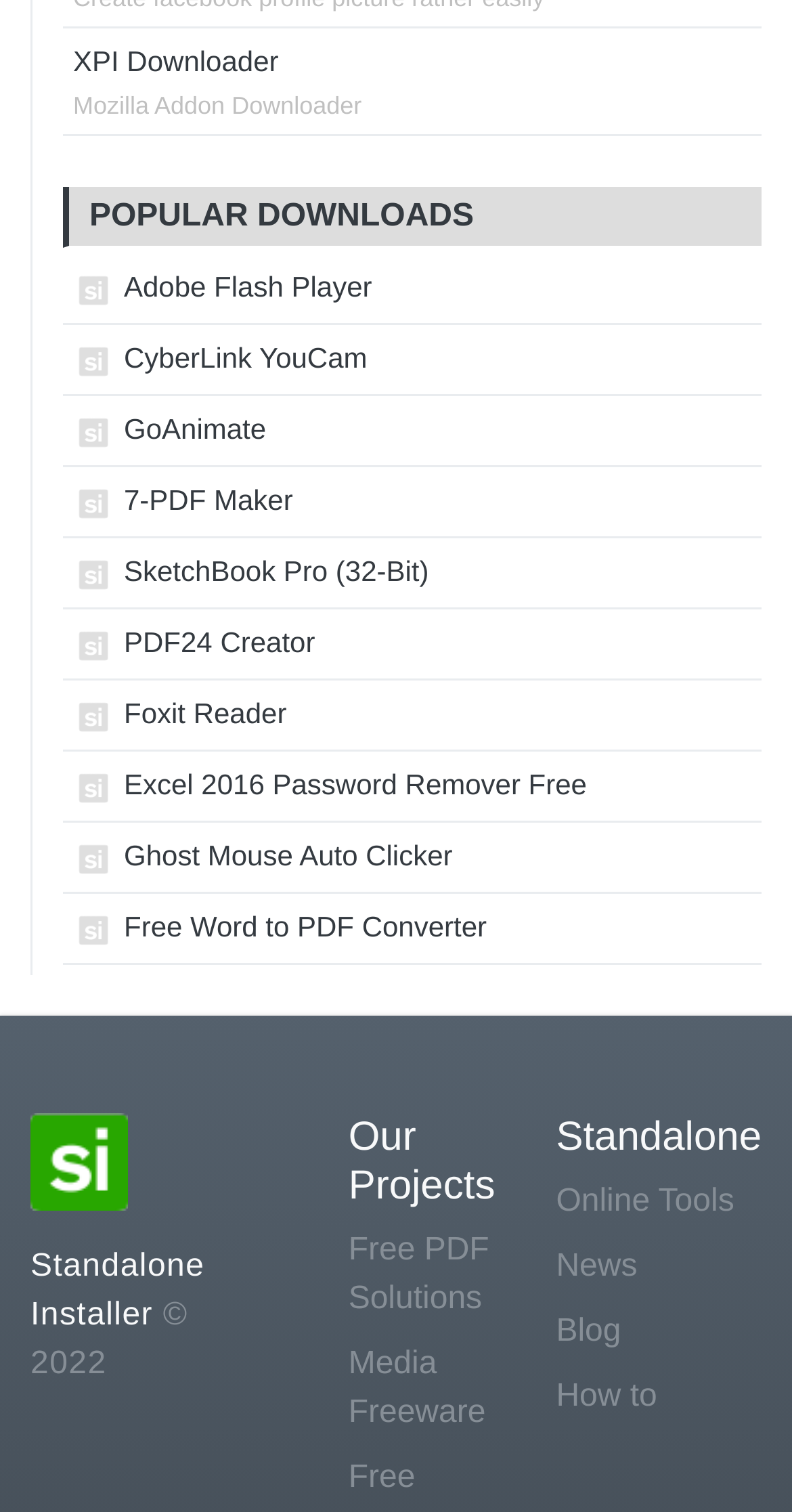Please determine the bounding box coordinates of the clickable area required to carry out the following instruction: "click on the link of Free Word to PDF Converter". The coordinates must be four float numbers between 0 and 1, represented as [left, top, right, bottom].

[0.092, 0.602, 0.615, 0.624]